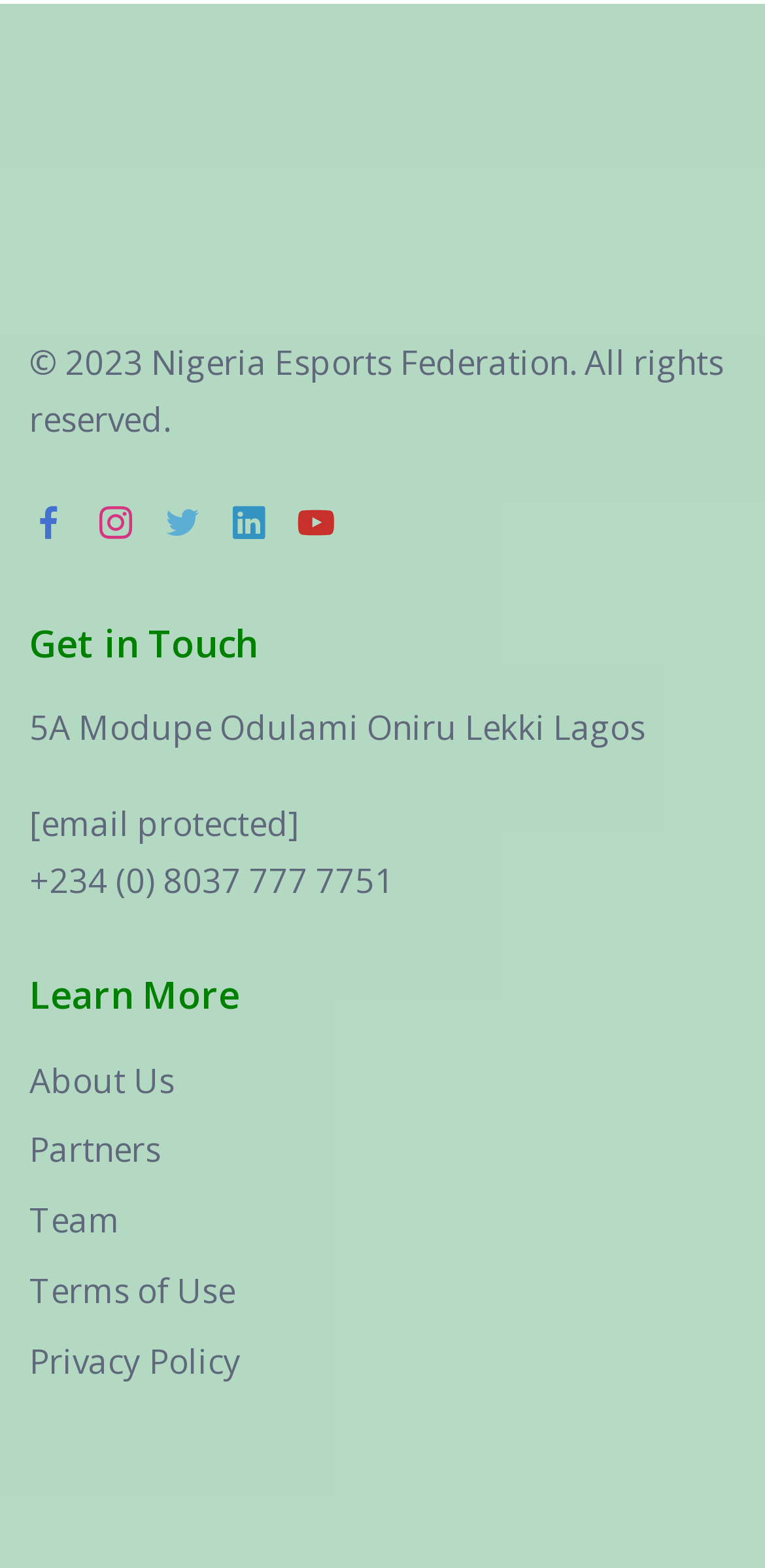Bounding box coordinates are specified in the format (top-left x, top-left y, bottom-right x, bottom-right y). All values are floating point numbers bounded between 0 and 1. Please provide the bounding box coordinate of the region this sentence describes: About Us

[0.038, 0.674, 0.228, 0.703]